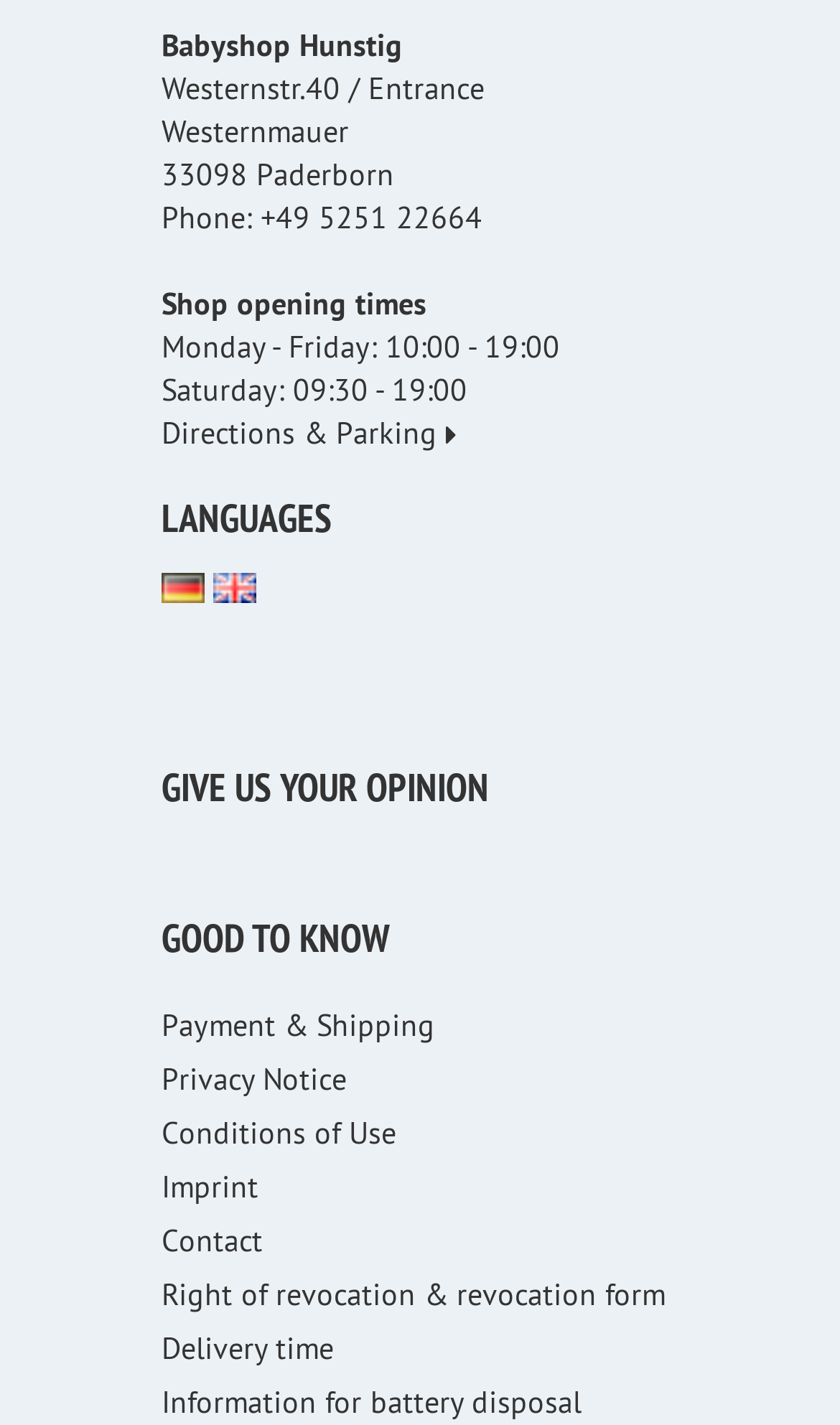Given the element description "Payment & Shipping" in the screenshot, predict the bounding box coordinates of that UI element.

[0.192, 0.704, 0.808, 0.735]